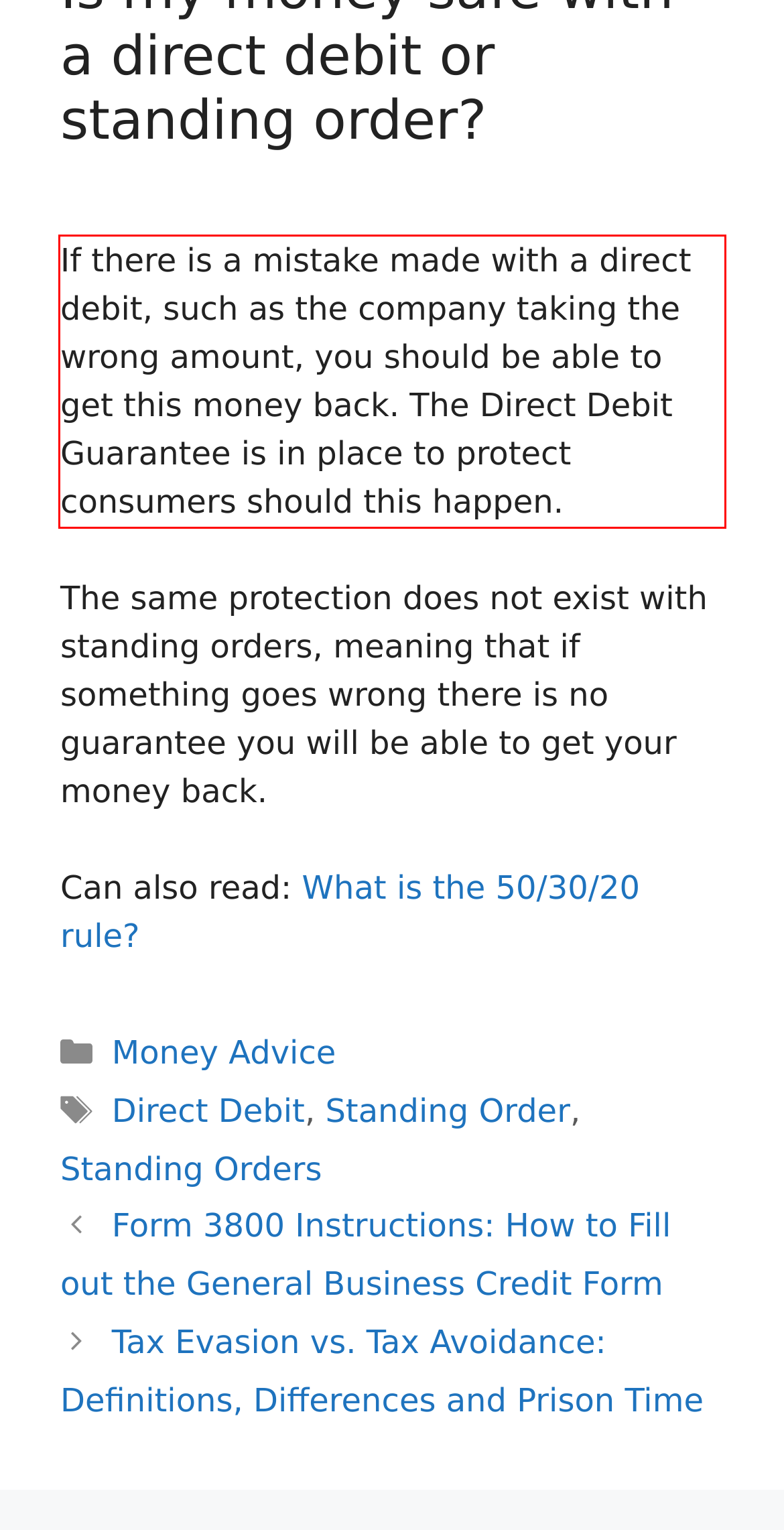Perform OCR on the text inside the red-bordered box in the provided screenshot and output the content.

If there is a mistake made with a direct debit, such as the company taking the wrong amount, you should be able to get this money back. The Direct Debit Guarantee is in place to protect consumers should this happen.